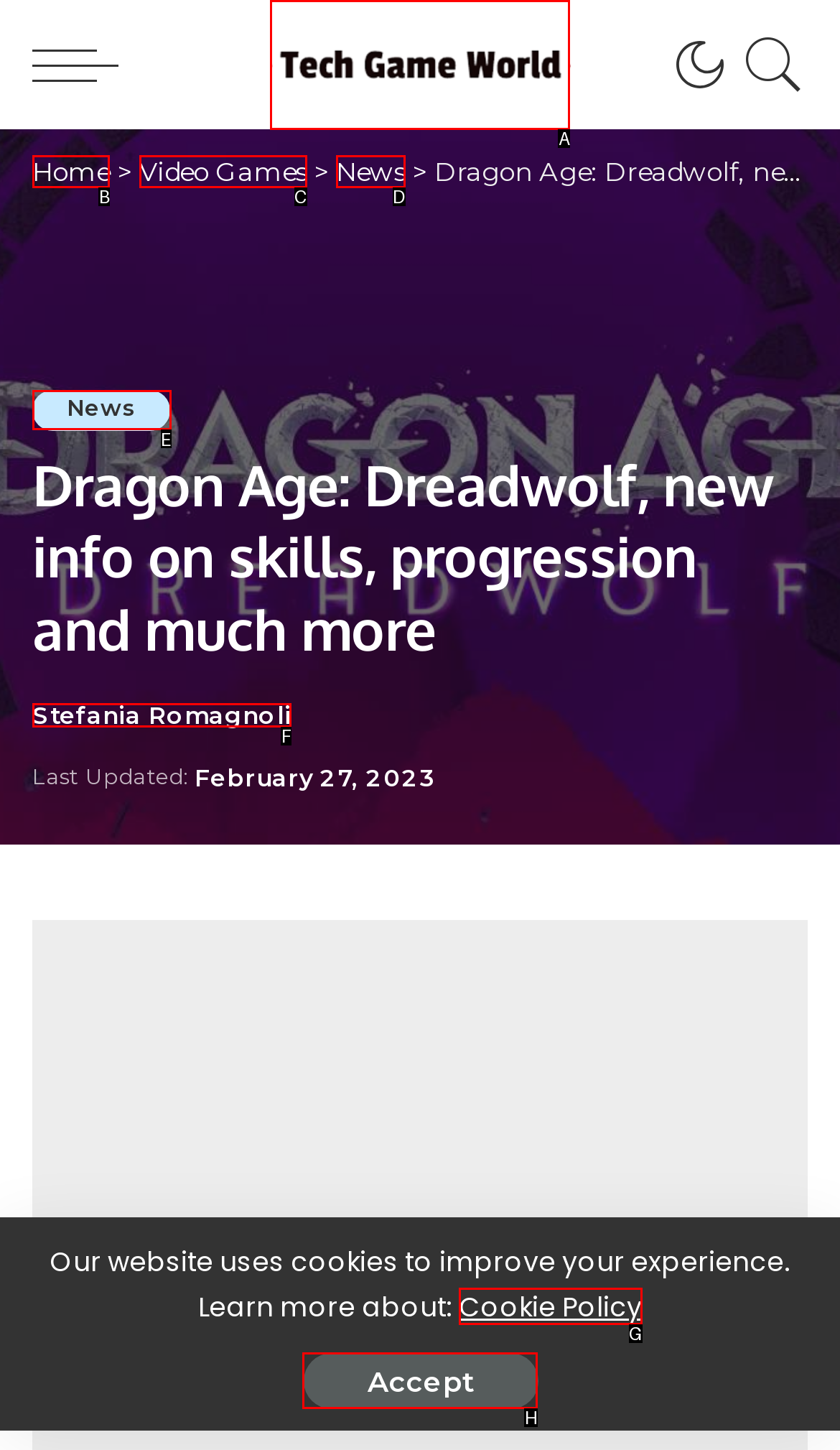Refer to the description: Cookie Policy and choose the option that best fits. Provide the letter of that option directly from the options.

G